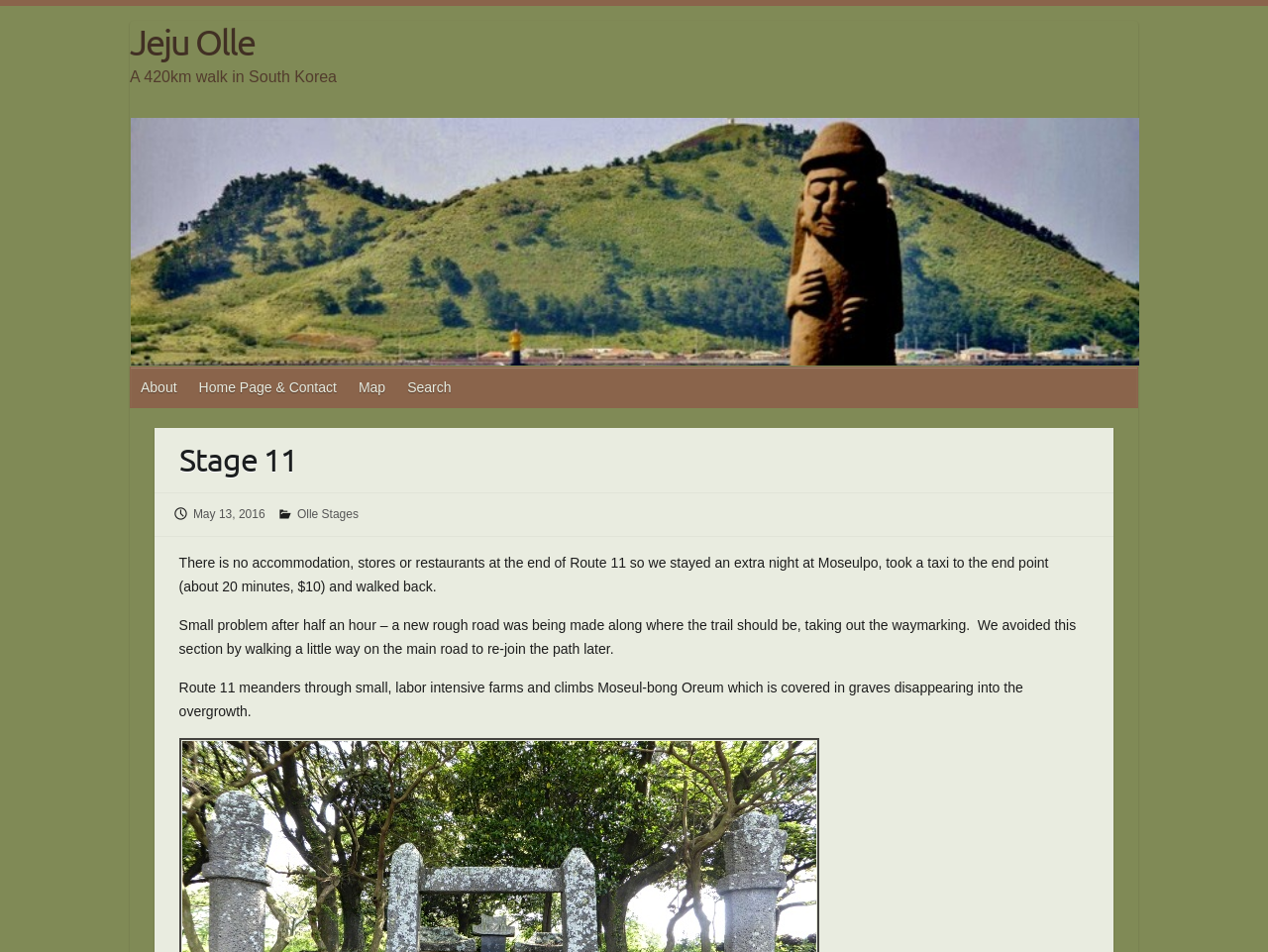With reference to the image, please provide a detailed answer to the following question: How long did the taxi ride take?

According to the text 'took a taxi to the end point (about 20 minutes, $10)', the taxi ride took approximately 20 minutes.